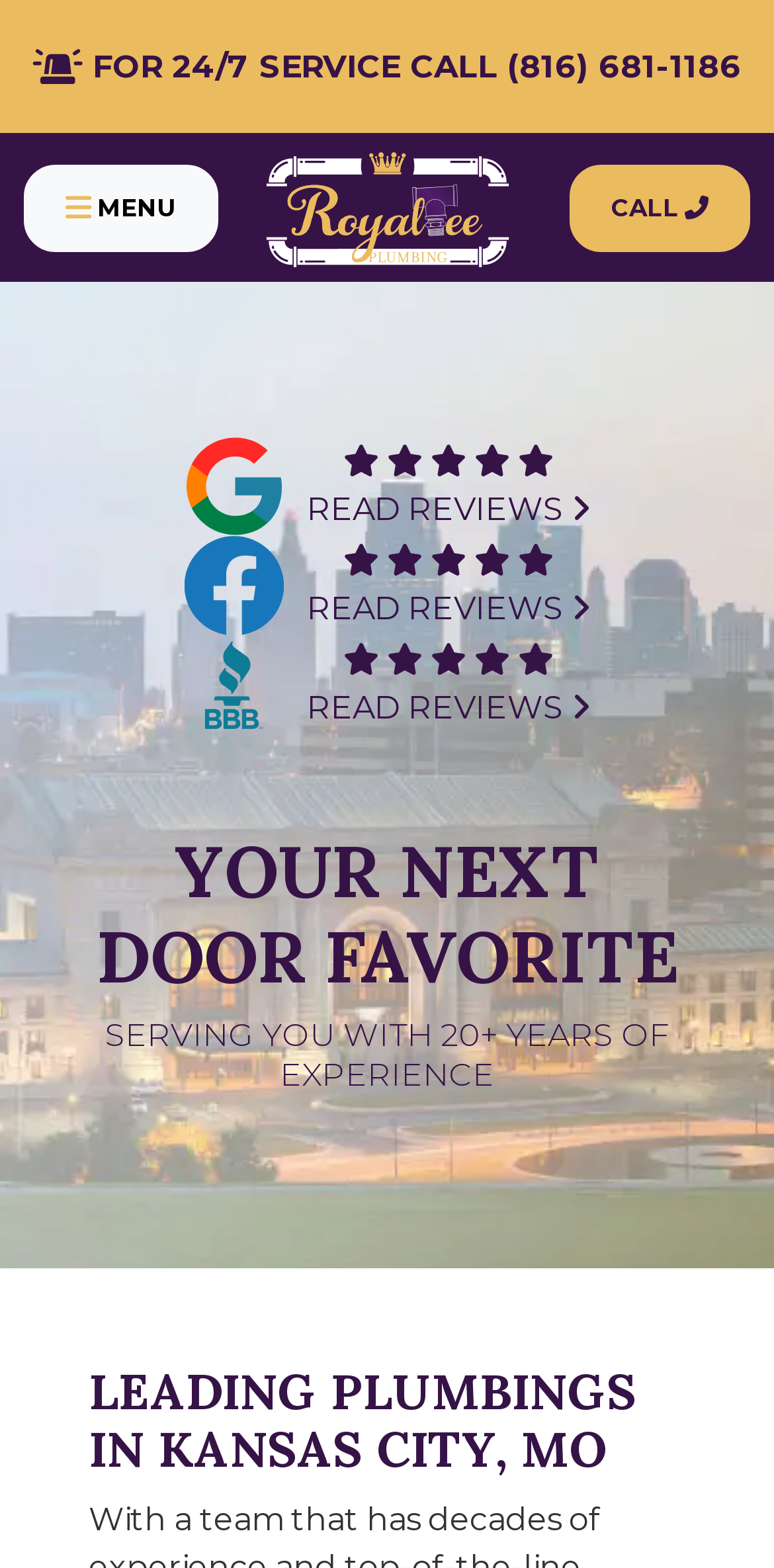Extract the primary header of the webpage and generate its text.

YOUR NEXT DOOR FAVORITE